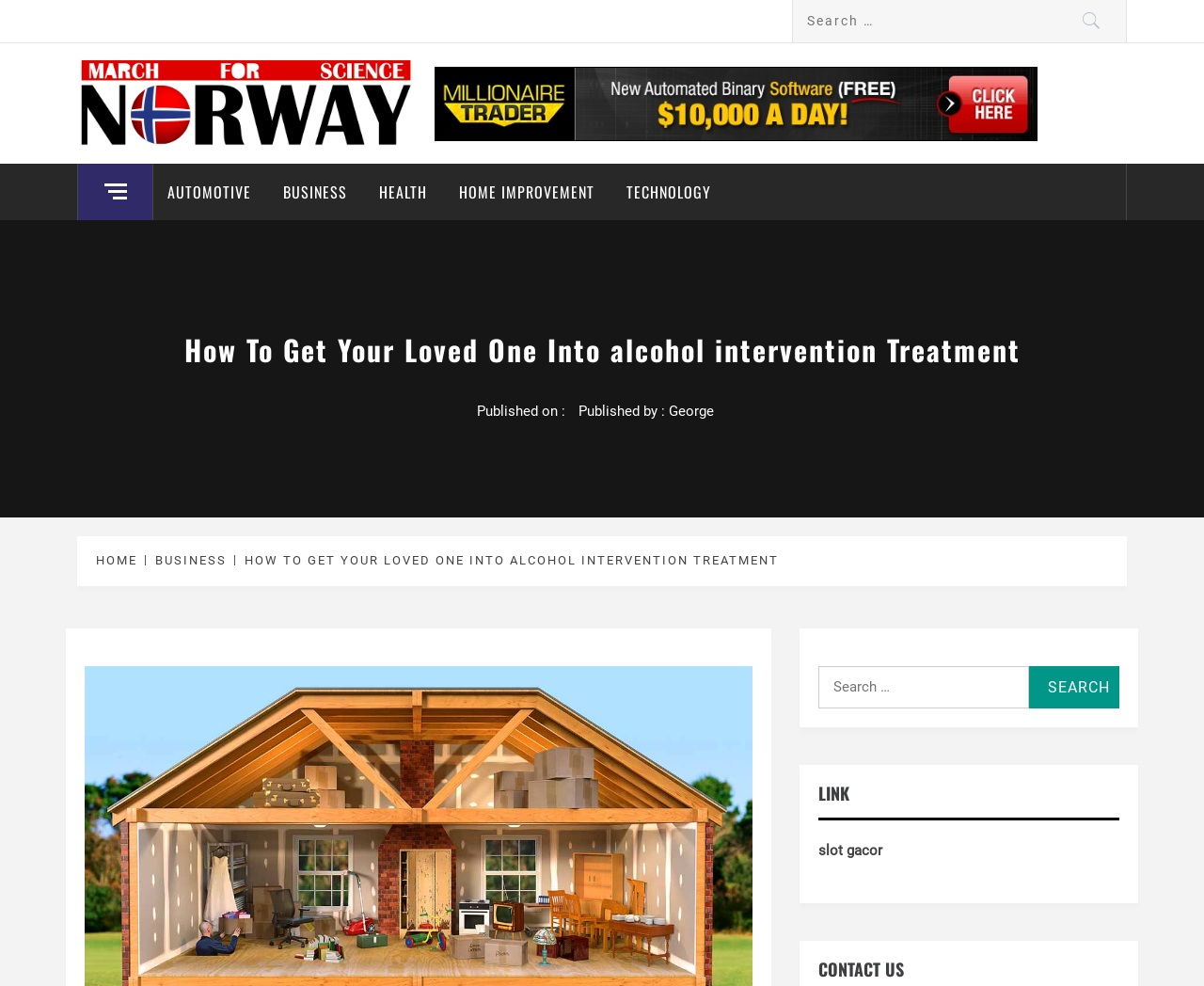Who is the author of the article?
Answer the question with as much detail as possible.

The author of the article is mentioned below the article title, where it says 'Published by: George'. This indicates that George is the person who wrote the article.